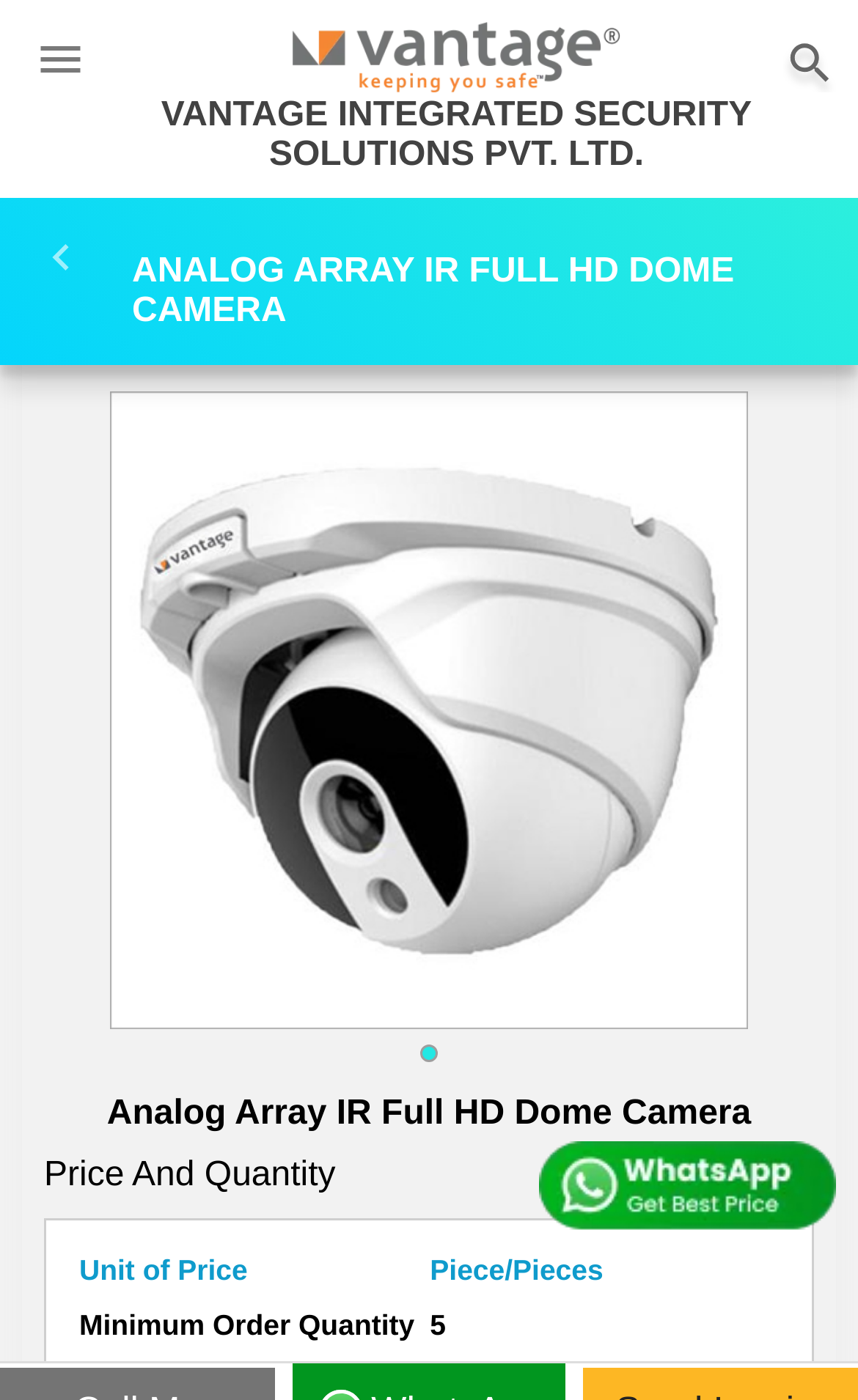Create a detailed summary of all the visual and textual information on the webpage.

The webpage is about VANTAGE INTEGRATED SECURITY SOLUTIONS (P) LTD, a leading manufacturer, supplier, wholesaler, and exporter of Analog Array IR Full HD Dome Camera based in Noida, Uttar Pradesh, India. 

At the top left corner, there is a small 'home' image, and next to it, there is a link to the company's name, VANTAGE INTEGRATED SECURITY SOLUTIONS PVT. LTD. On the top right corner, there is another 'home' image. 

Below the top section, there is a prominent heading that reads 'ANALOG ARRAY IR FULL HD DOME CAMERA'. 

Below the heading, there is a large image of the Analog Array IR Full HD Dome Camera, taking up most of the page's width. 

Towards the bottom of the page, there are several lines of text, including 'Price And Quantity', 'Unit of Price', 'Piece/Pieces', 'Minimum Order Quantity', and 'Unit of Measure', which appear to be product details or specifications.